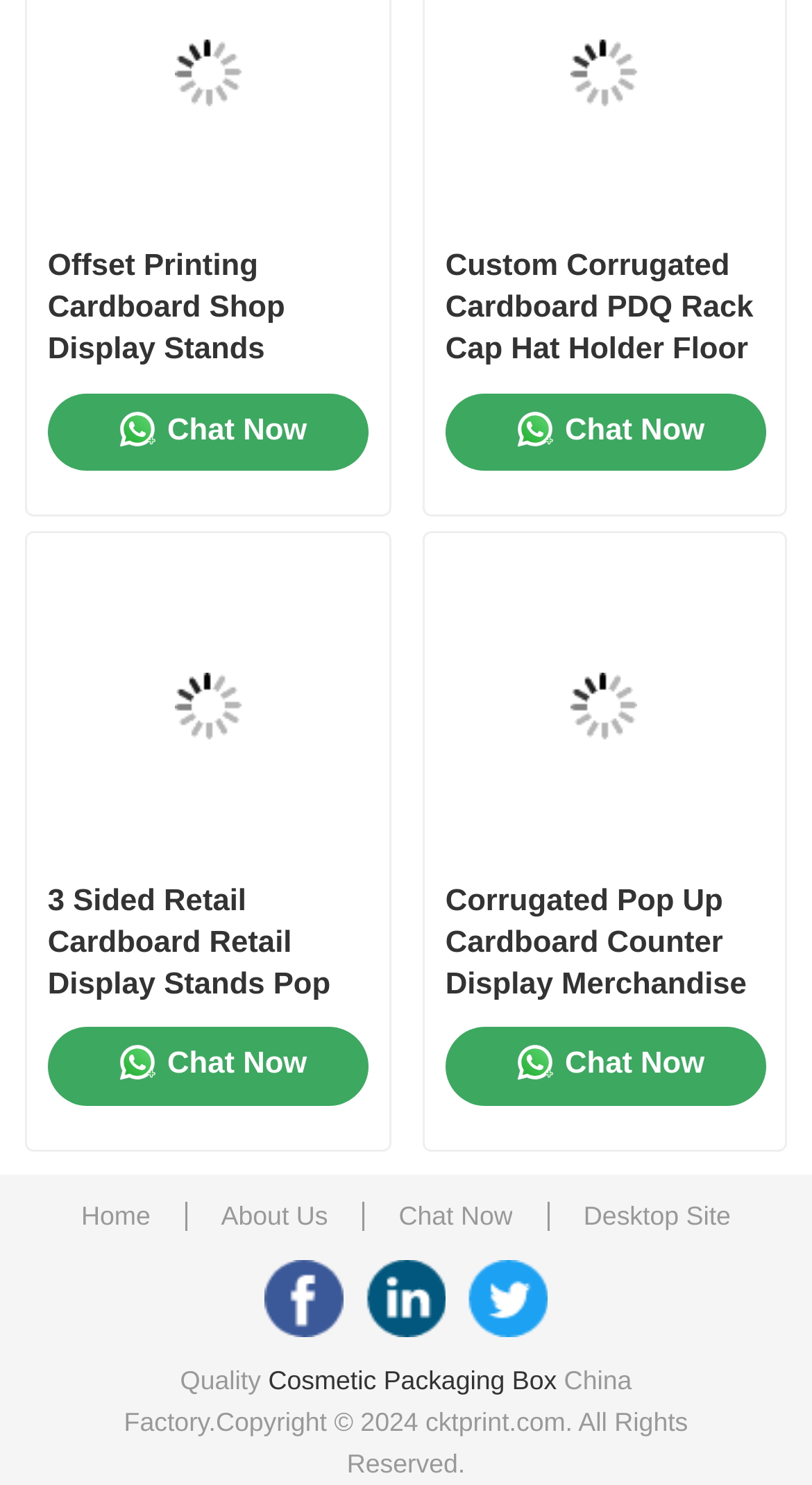Given the element description Eco Friendly Packaging Box, predict the bounding box coordinates for the UI element in the webpage screenshot. The format should be (top-left x, top-left y, bottom-right x, bottom-right y), and the values should be between 0 and 1.

[0.08, 0.723, 0.92, 0.8]